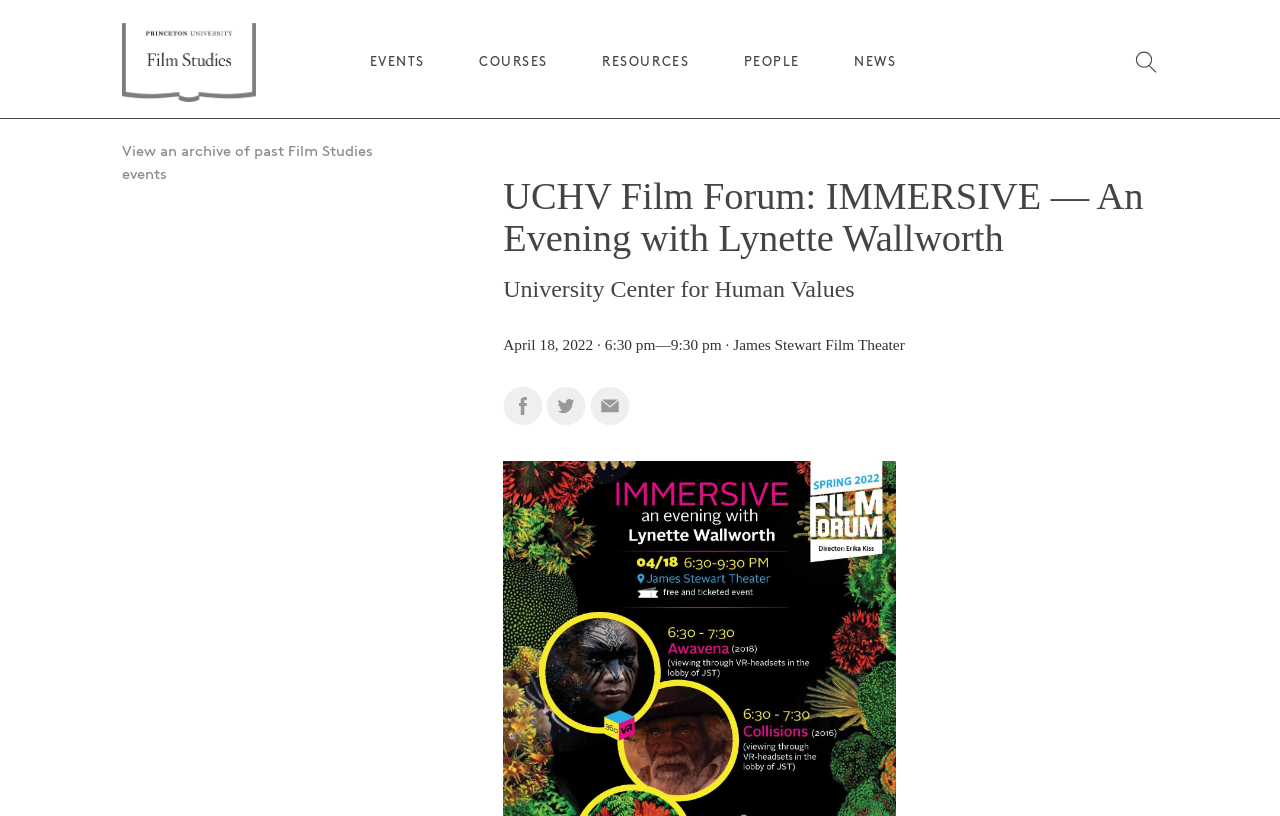Please locate the bounding box coordinates of the element that needs to be clicked to achieve the following instruction: "Go to EVENTS". The coordinates should be four float numbers between 0 and 1, i.e., [left, top, right, bottom].

[0.289, 0.069, 0.332, 0.083]